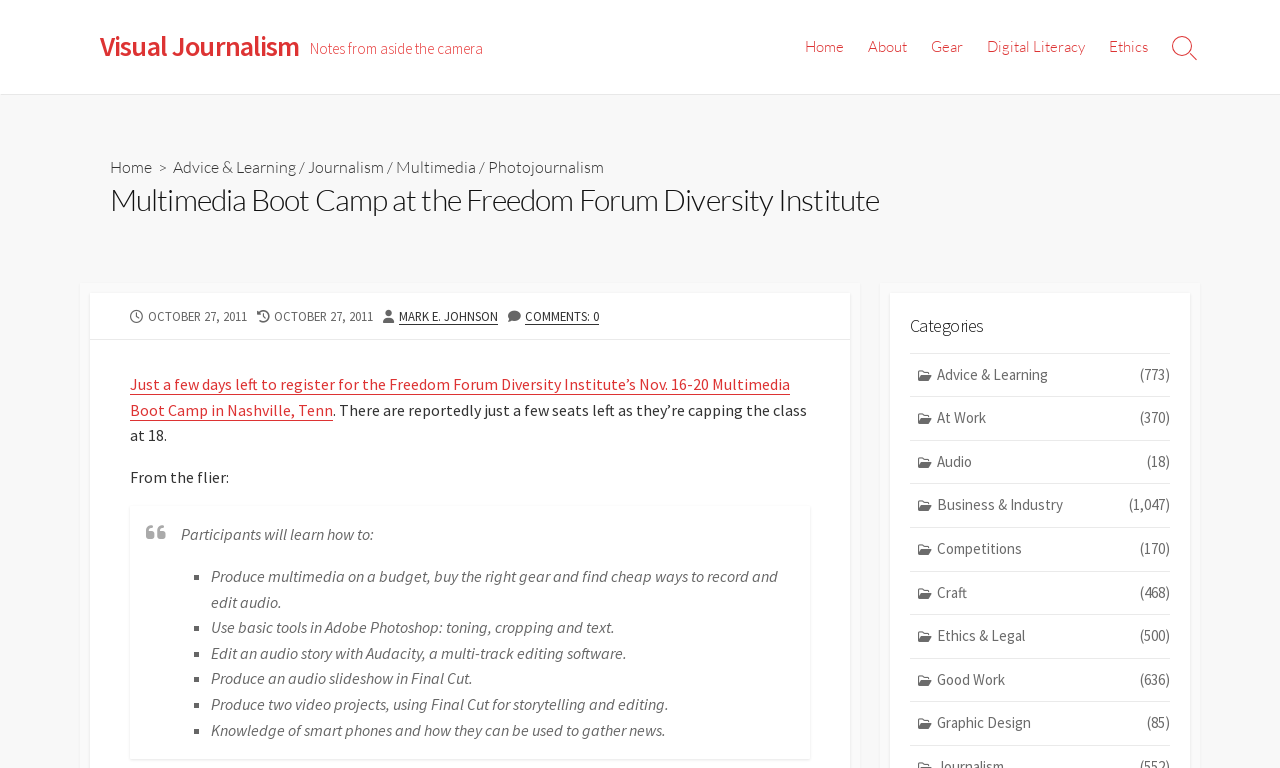Using the description: "Home", determine the UI element's bounding box coordinates. Ensure the coordinates are in the format of four float numbers between 0 and 1, i.e., [left, top, right, bottom].

[0.62, 0.029, 0.669, 0.094]